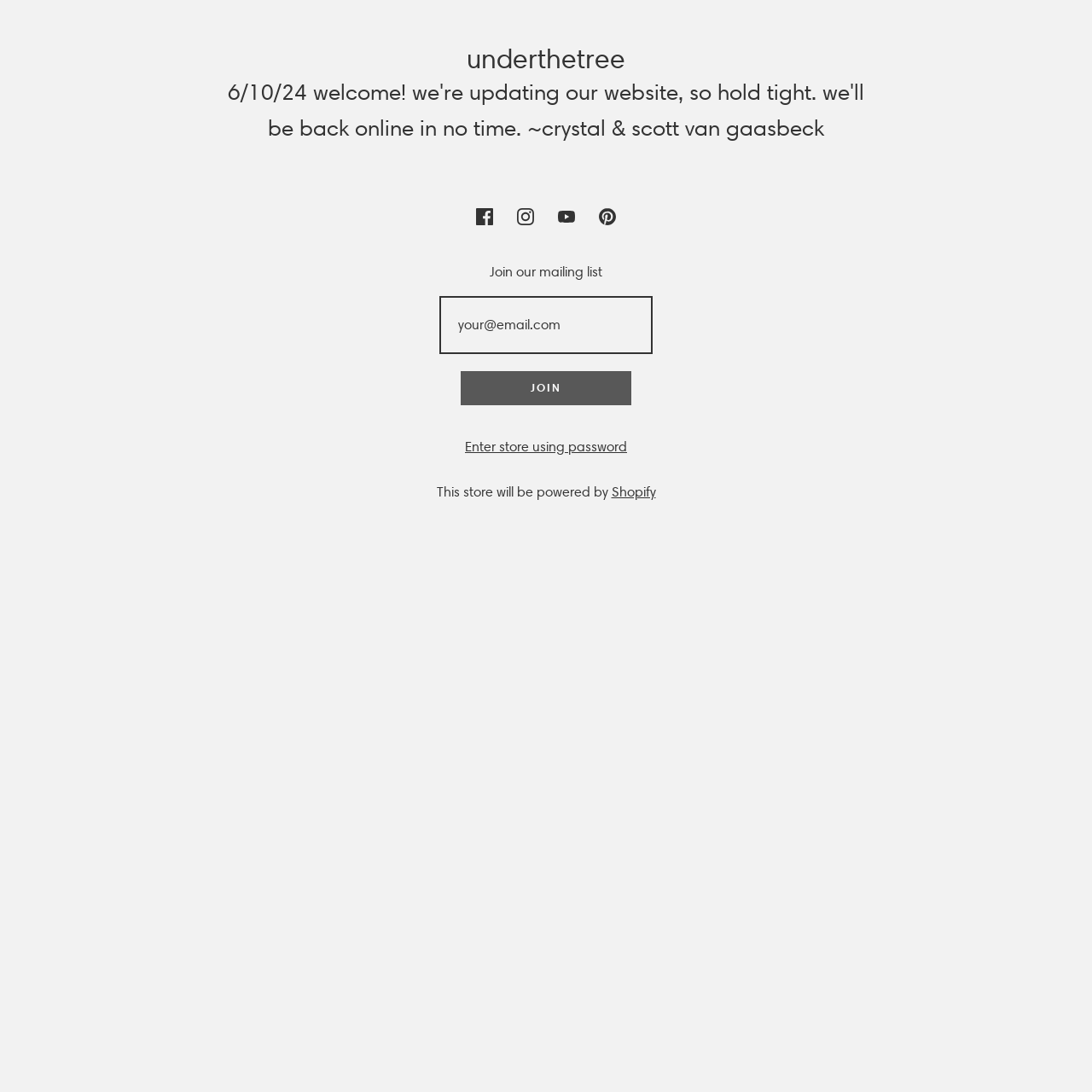Convey a detailed summary of the webpage, mentioning all key elements.

The webpage is a login page with a prominent heading "underthetree" at the top. Below the heading, there are four social media icons, namely Facebook, Instagram, YouTube, and Pinterest, aligned horizontally and centered on the page. 

Below the social media icons, there is a section to join the mailing list, which includes a label "Join our mailing list", a required text box to enter an email address, and a "Join" button. The button has the text "JOIN" on it.

Further down the page, there is a link to "Enter store using password" and a statement "This store will be powered by" followed by a link to "Shopify".